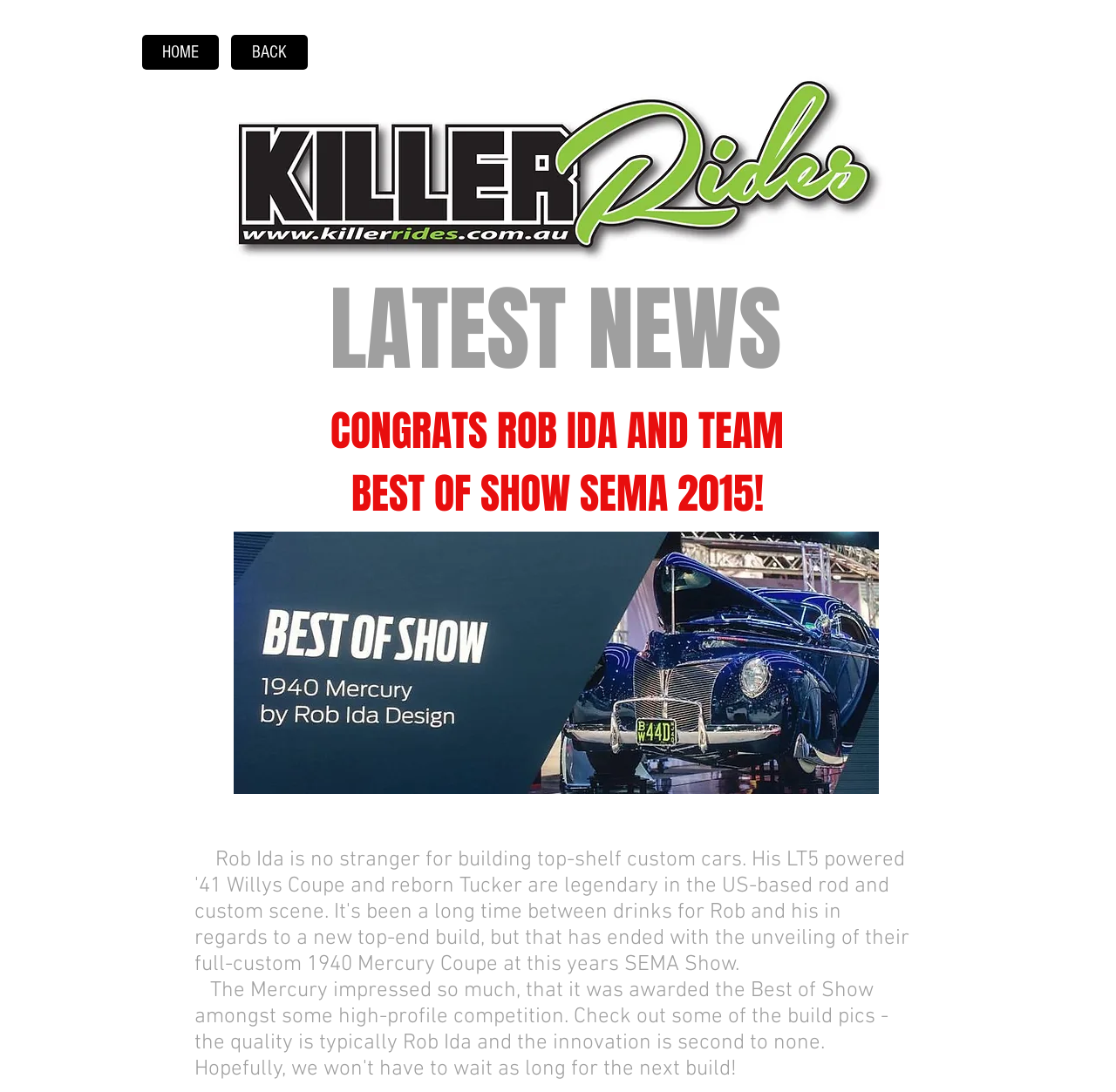Bounding box coordinates are given in the format (top-left x, top-left y, bottom-right x, bottom-right y). All values should be floating point numbers between 0 and 1. Provide the bounding box coordinate for the UI element described as: BACK

[0.207, 0.032, 0.276, 0.064]